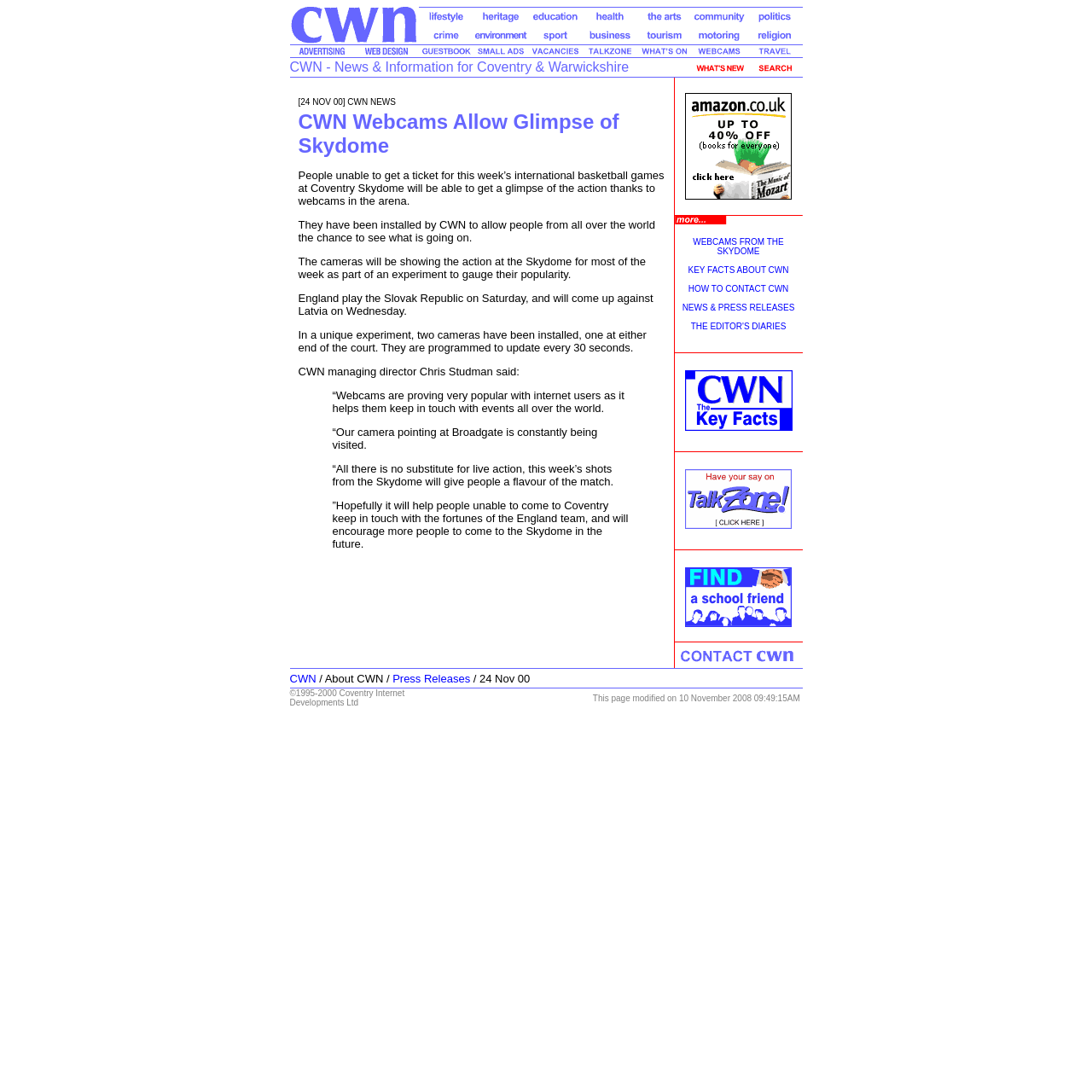Answer this question using a single word or a brief phrase:
How many services are listed under 'CWN Web Services'?

1